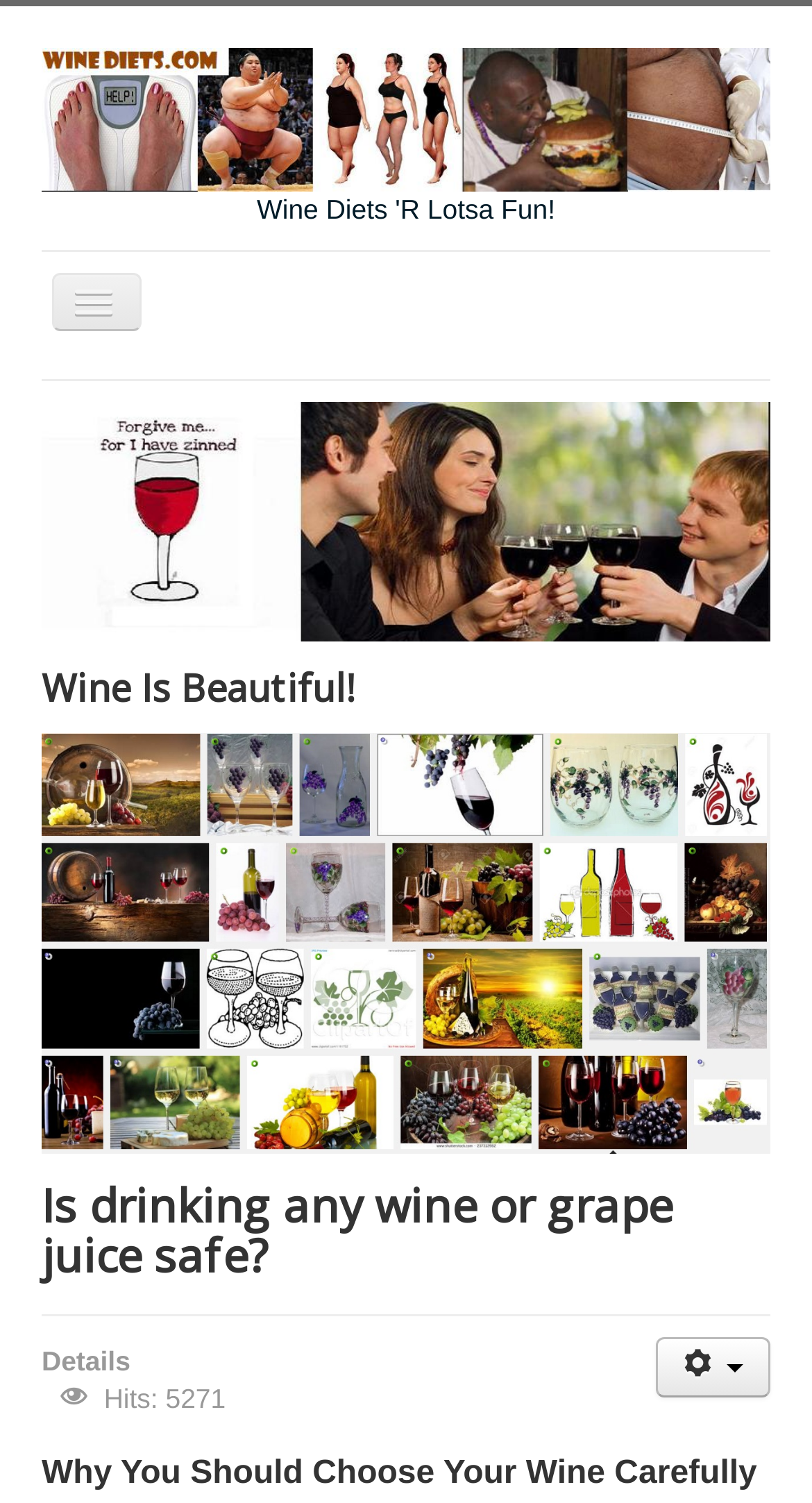What is the title of the book mentioned on the webpage?
Give a comprehensive and detailed explanation for the question.

I found the title of the book by looking at the link element with the text 'The book' which is located at the bottom of the webpage, below the image and the navigation menu.